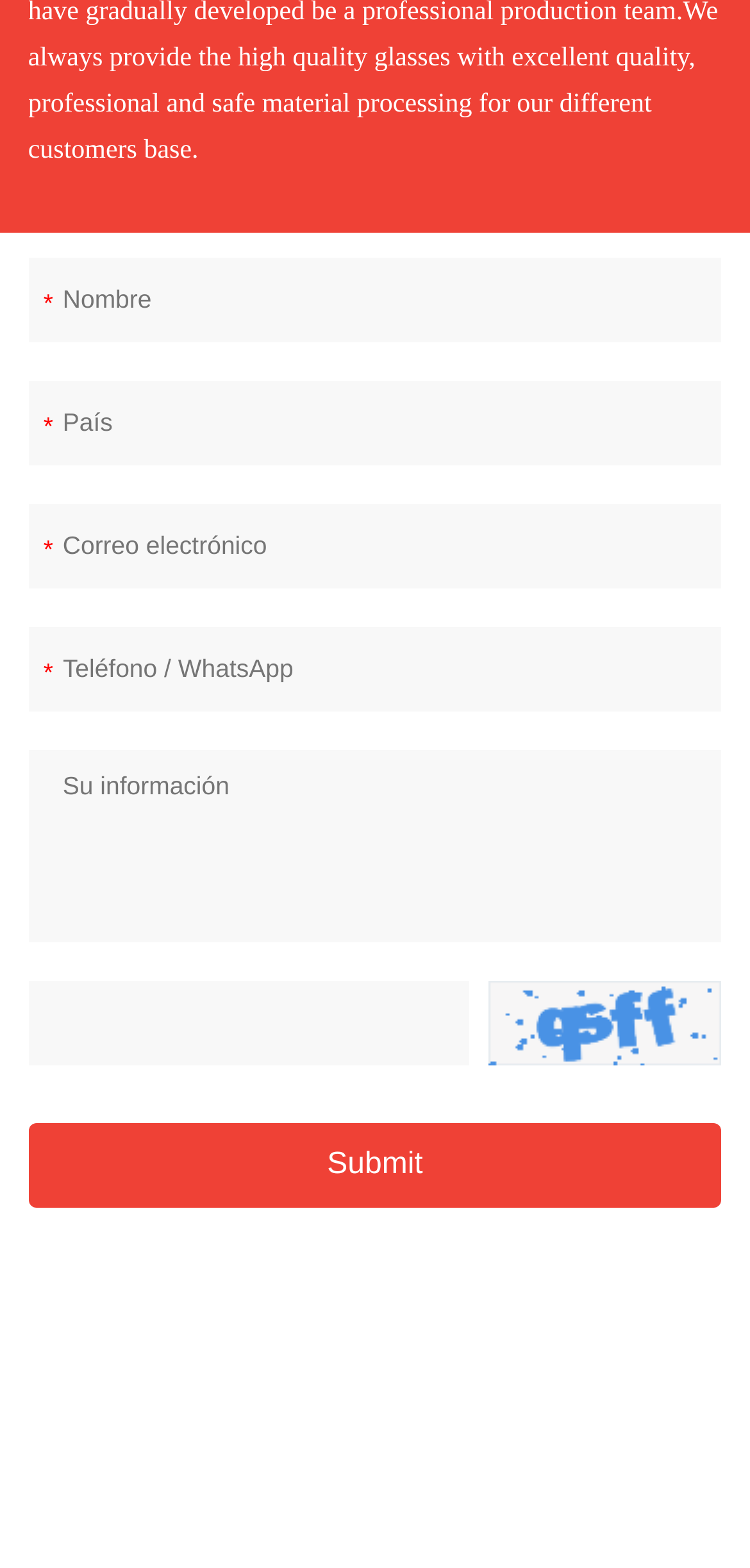Specify the bounding box coordinates of the element's area that should be clicked to execute the given instruction: "Upload a file". The coordinates should be four float numbers between 0 and 1, i.e., [left, top, right, bottom].

[0.037, 0.625, 0.627, 0.679]